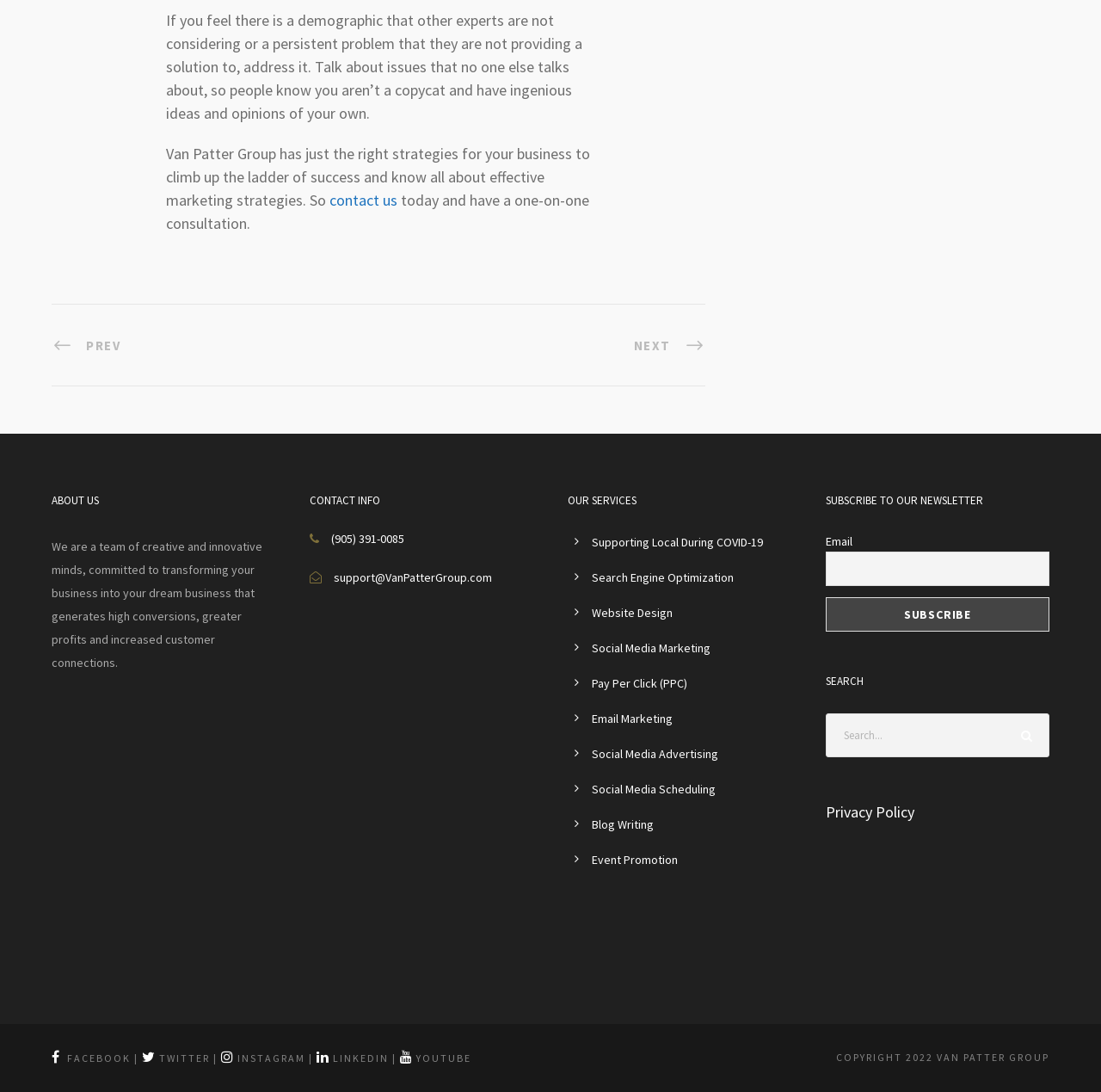Determine the bounding box coordinates of the UI element described below. Use the format (top-left x, top-left y, bottom-right x, bottom-right y) with floating point numbers between 0 and 1: Social Media Advertising

[0.538, 0.683, 0.652, 0.697]